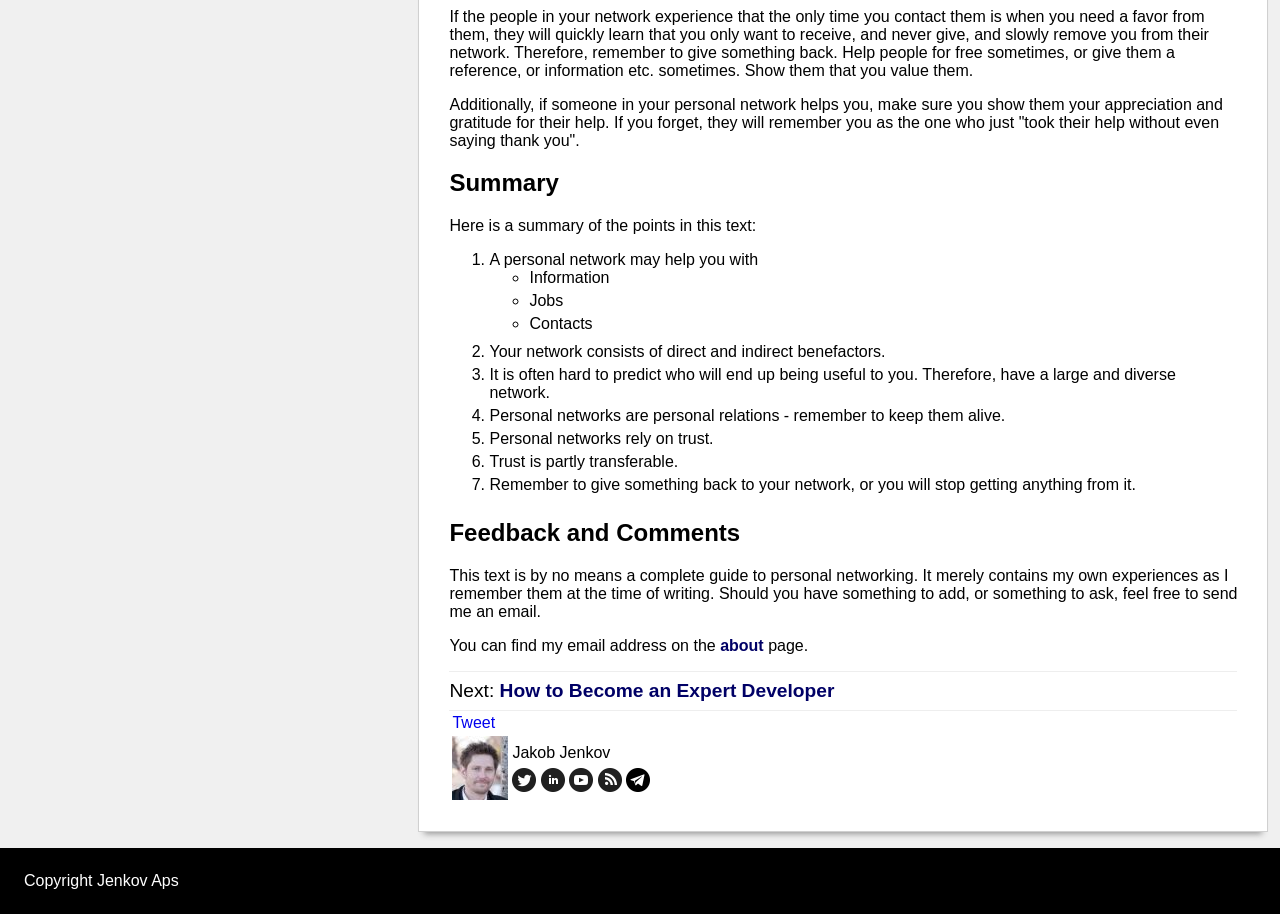Please identify the bounding box coordinates of the element's region that should be clicked to execute the following instruction: "Click the 'about' link". The bounding box coordinates must be four float numbers between 0 and 1, i.e., [left, top, right, bottom].

[0.563, 0.697, 0.597, 0.716]